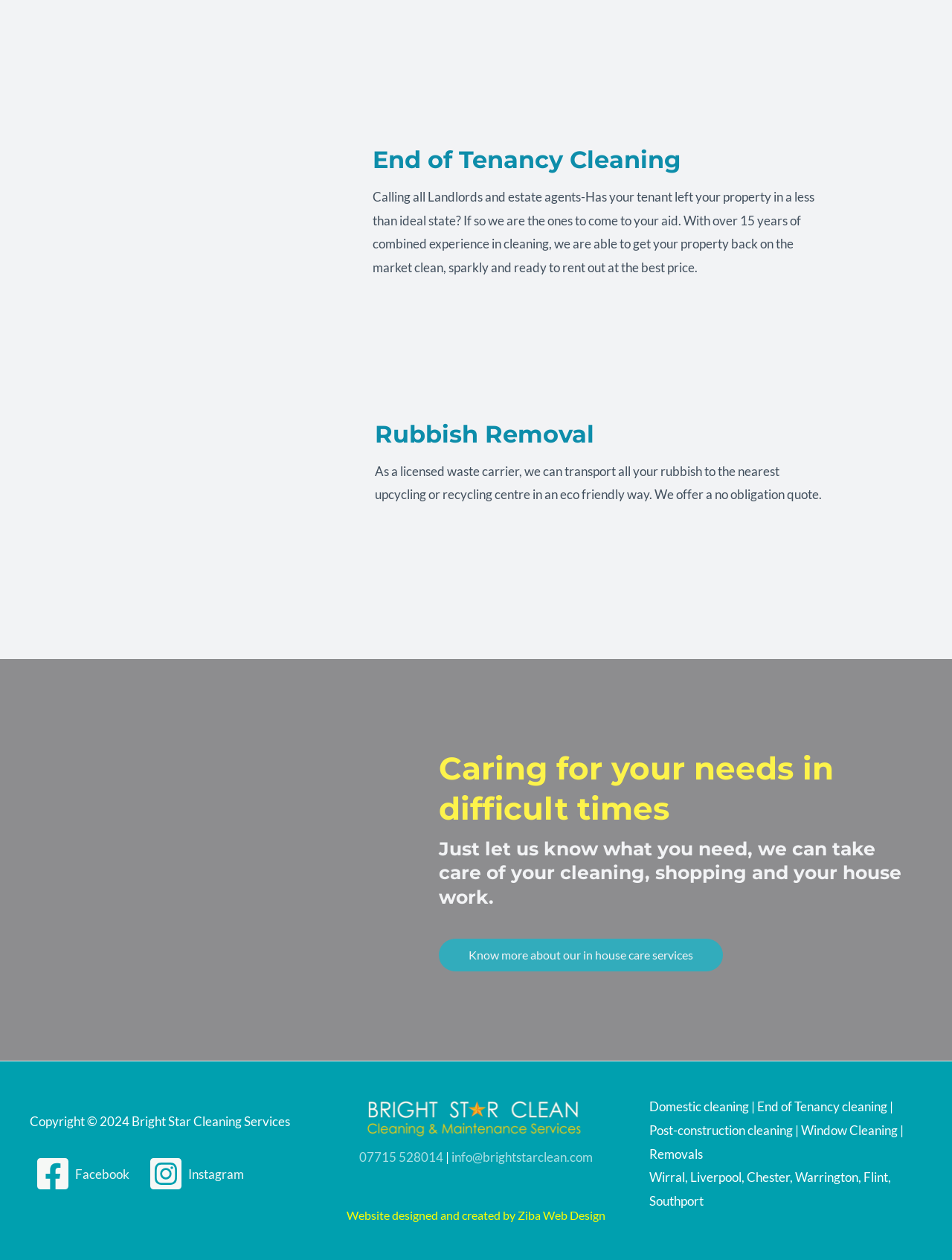Given the description 07715 528014, predict the bounding box coordinates of the UI element. Ensure the coordinates are in the format (top-left x, top-left y, bottom-right x, bottom-right y) and all values are between 0 and 1.

[0.377, 0.912, 0.466, 0.924]